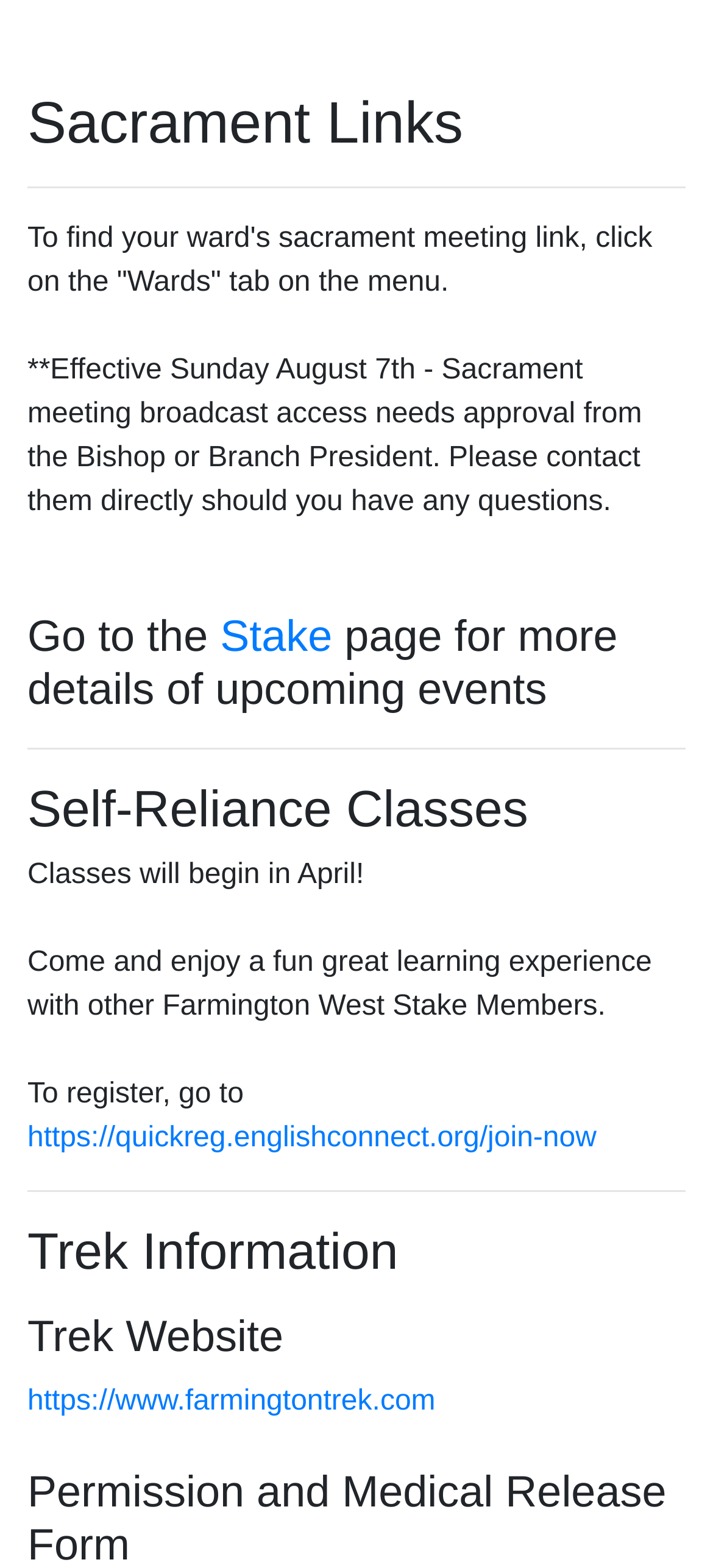Provide a one-word or short-phrase response to the question:
What is the approval requirement for sacrament meeting broadcast access?

Bishop or Branch President